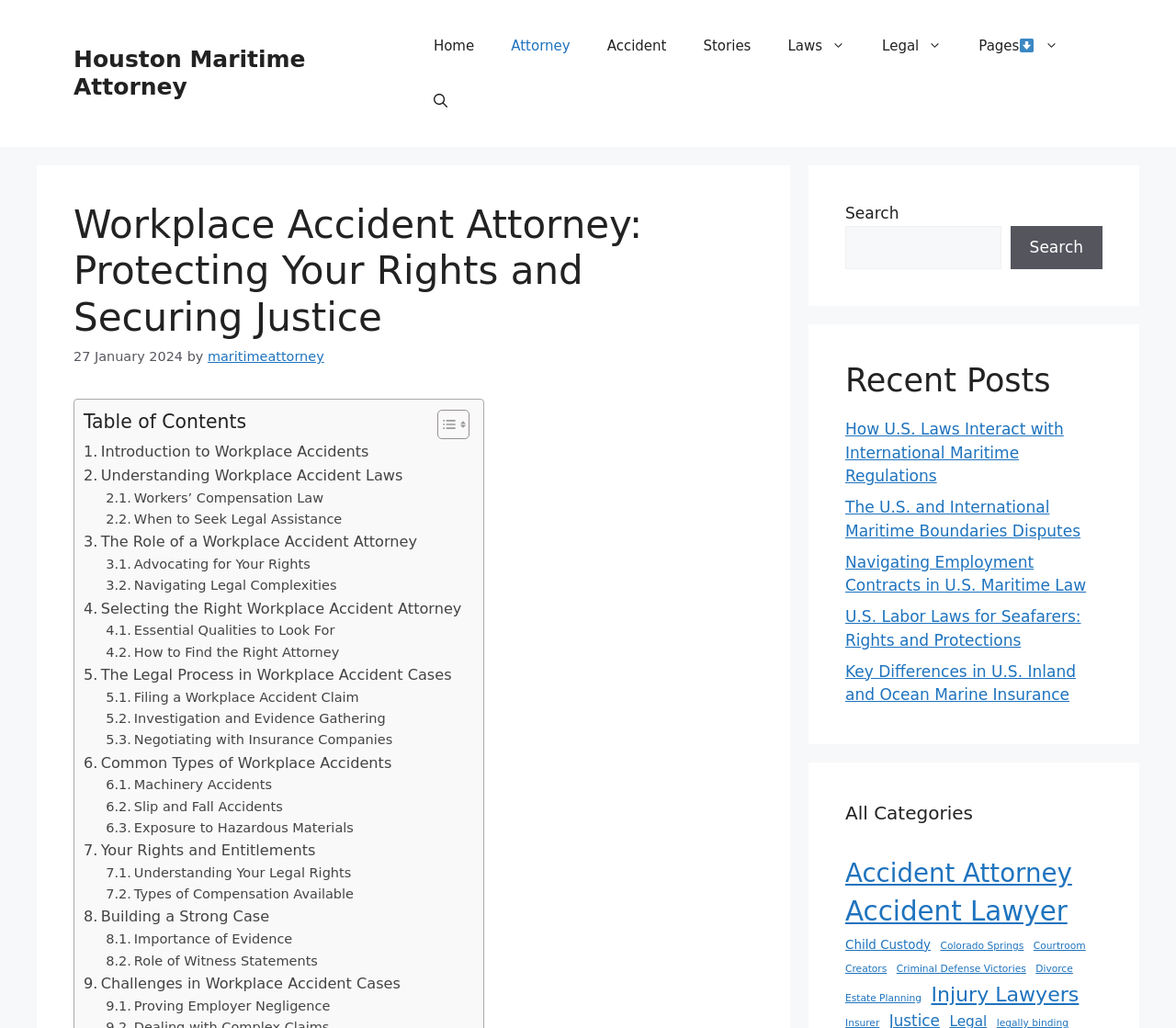Determine the bounding box for the HTML element described here: "Accident Attorney". The coordinates should be given as [left, top, right, bottom] with each number being a float between 0 and 1.

[0.719, 0.831, 0.912, 0.868]